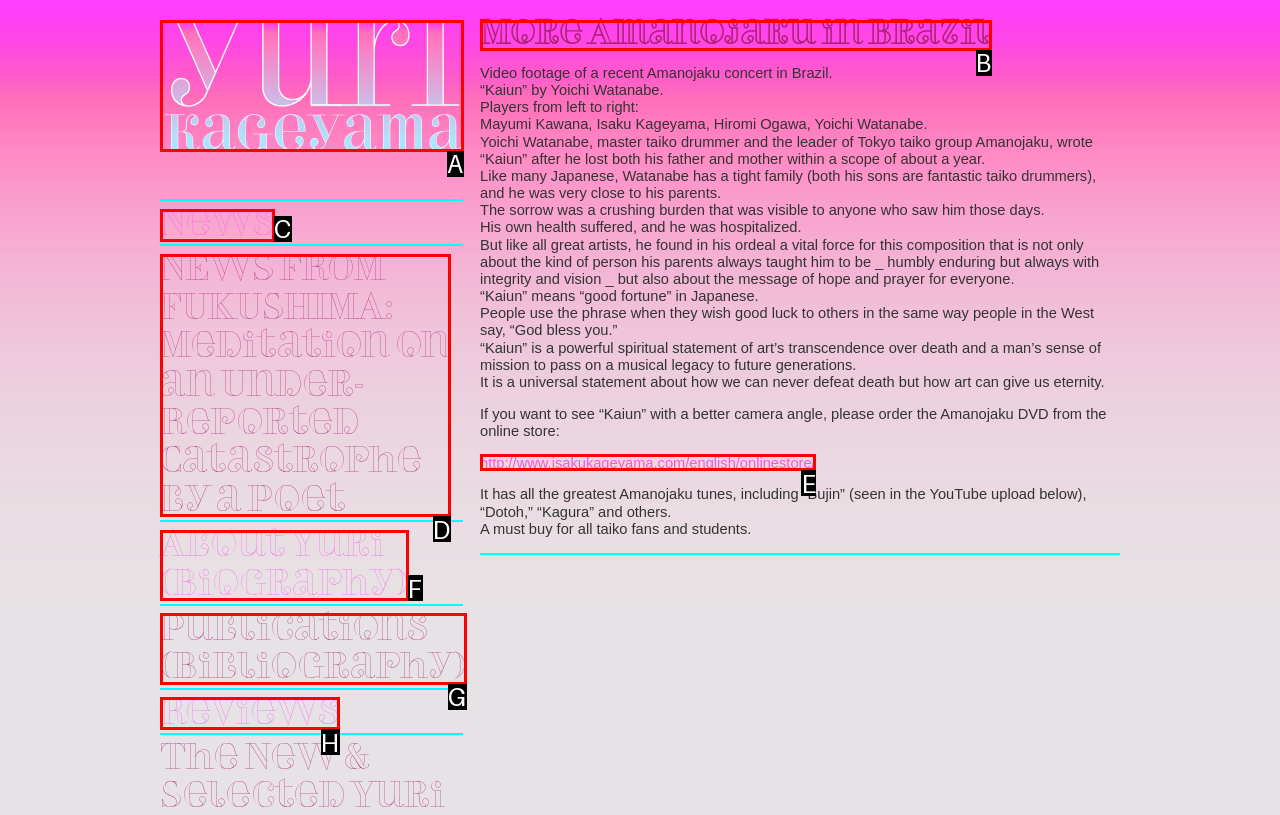Which HTML element among the options matches this description: More Amanojaku in Brazil? Answer with the letter representing your choice.

B